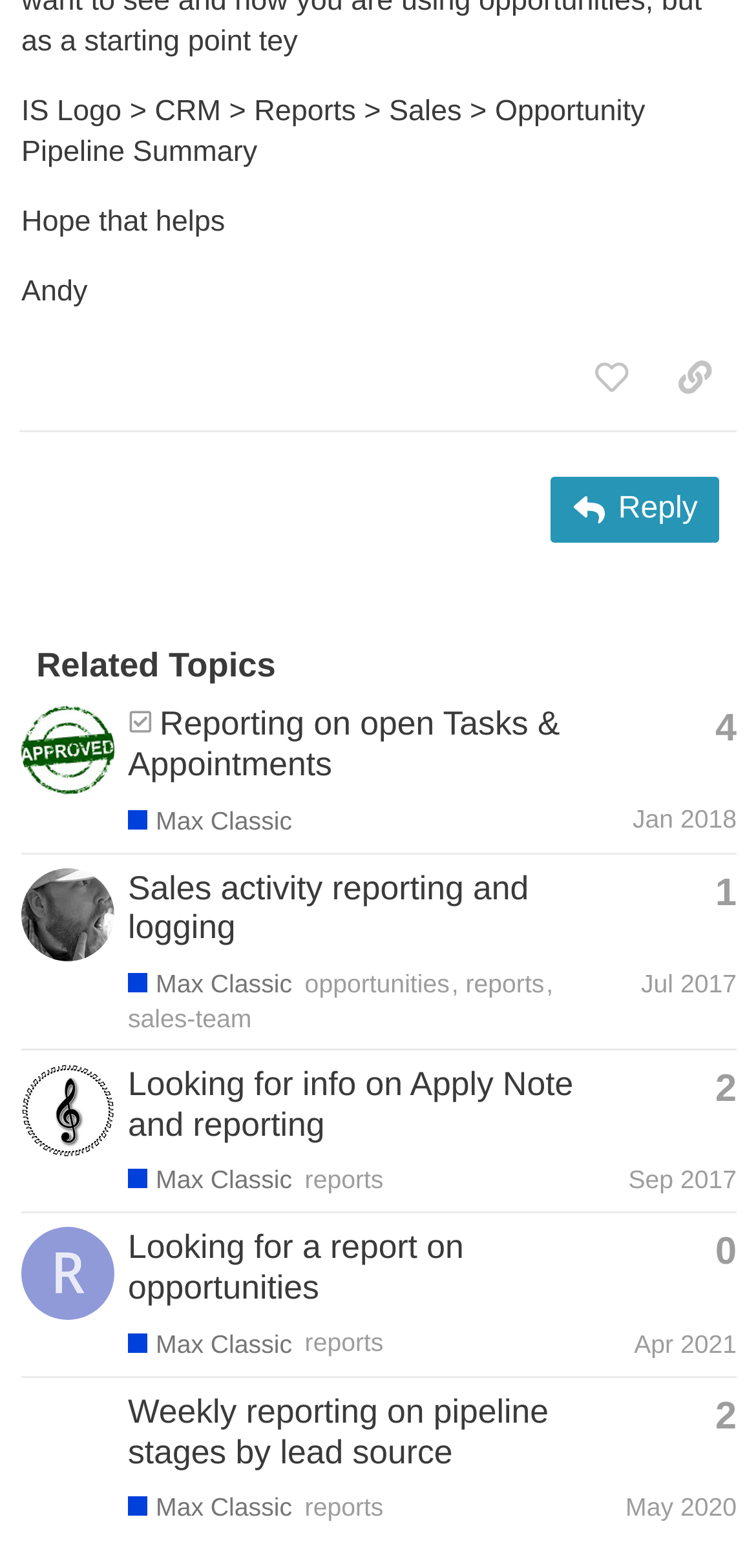From the image, can you give a detailed response to the question below:
Who is the author of the topic 'Looking for a report on opportunities'?

I looked at the row in the table with the heading 'Related Topics' that corresponds to the topic 'Looking for a report on opportunities' and found the link 'Ryan_Tilman's profile, latest poster' which indicates that Ryan_Tilman is the author of the topic.